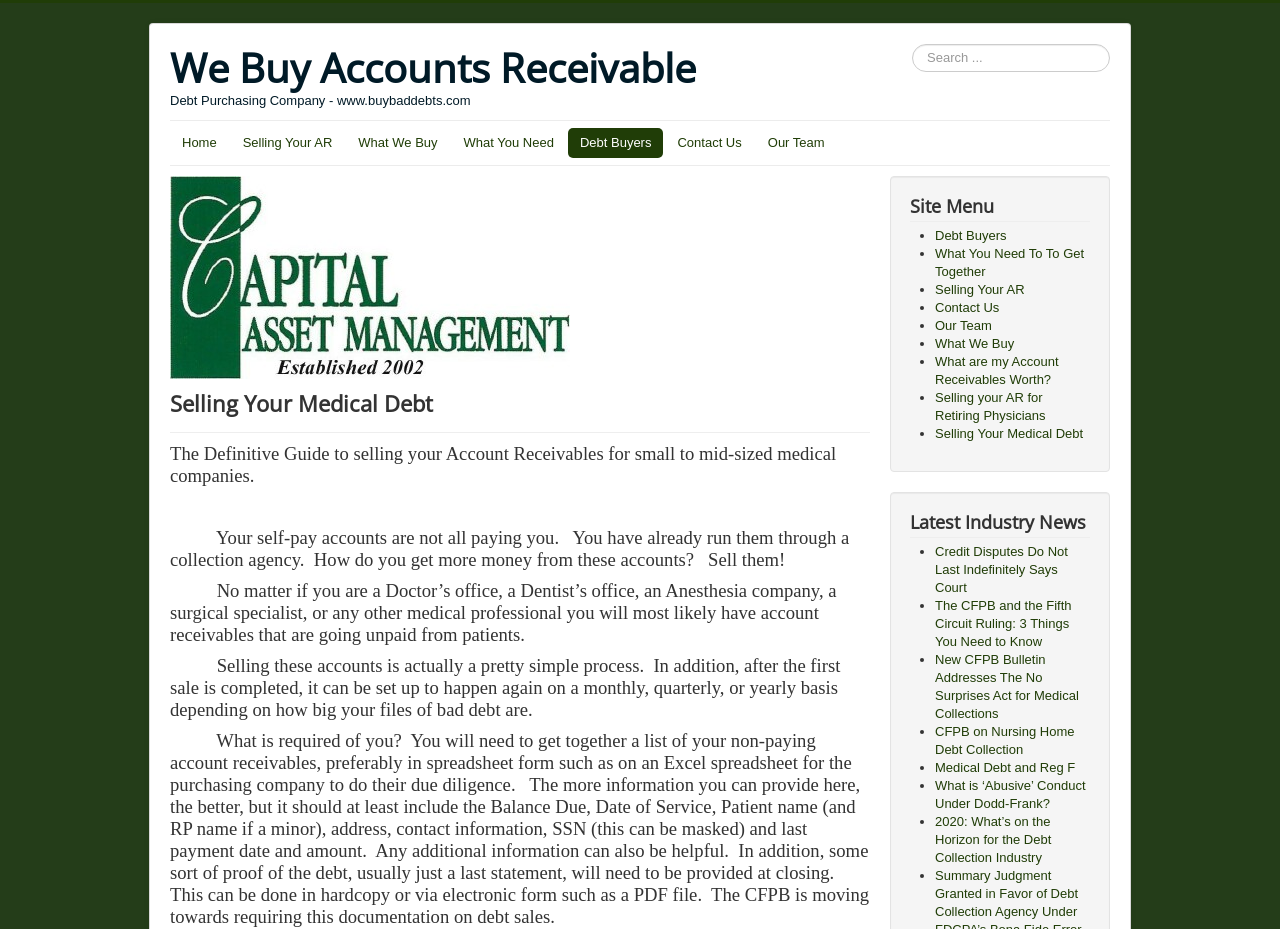Respond to the following question with a brief word or phrase:
What type of debt does the company buy?

Account Receivables